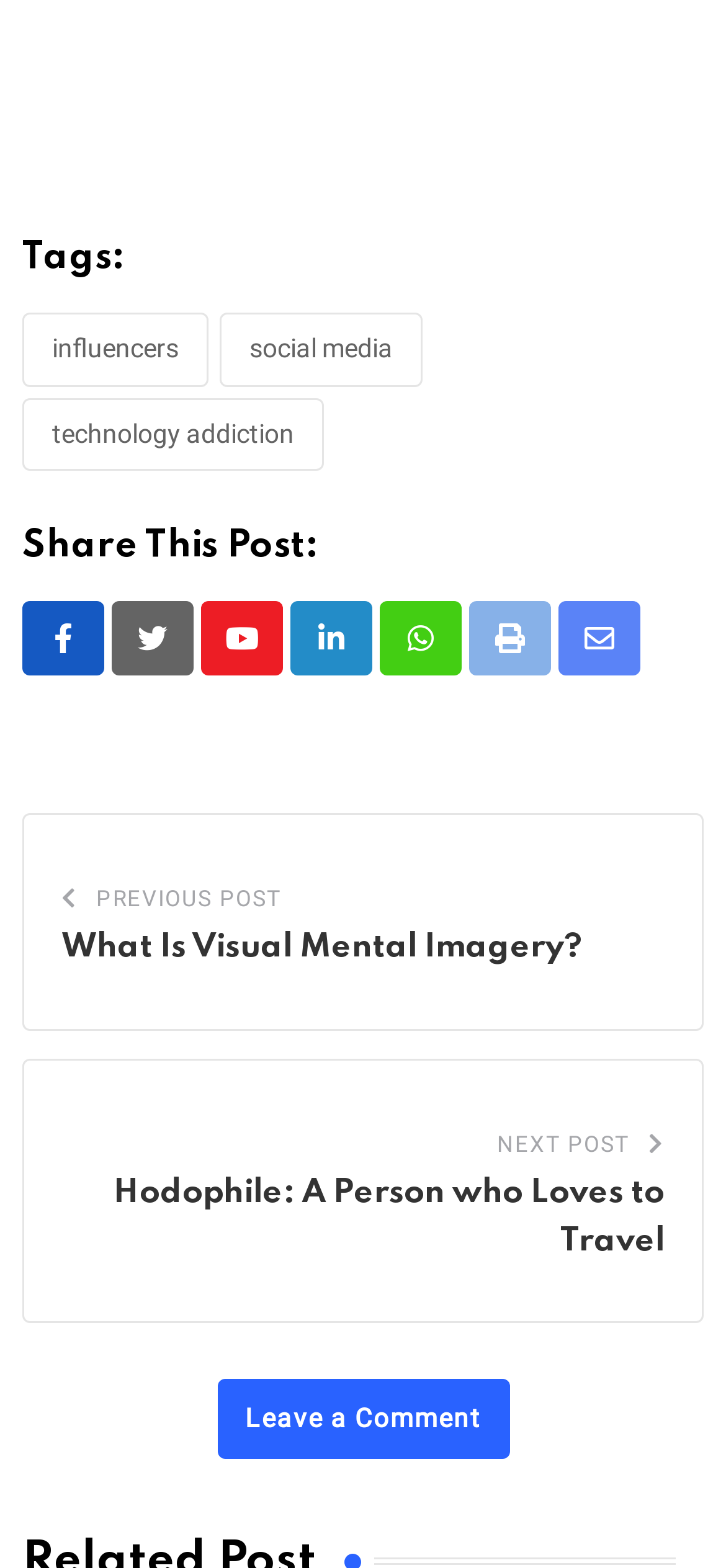Pinpoint the bounding box coordinates of the clickable element to carry out the following instruction: "Read the 'Hodophile: A Person who Loves to Travel' article."

[0.156, 0.75, 0.915, 0.802]